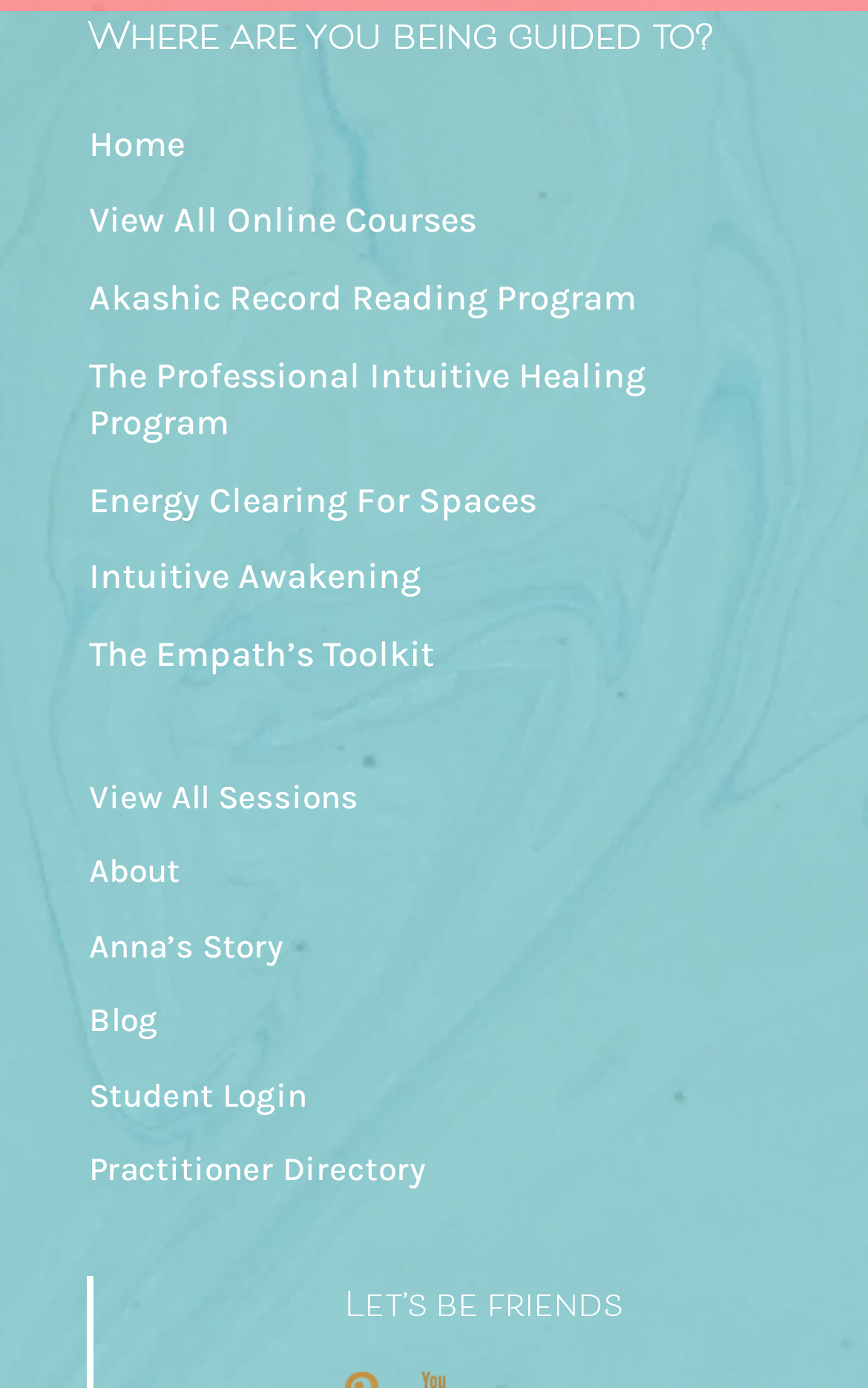Respond with a single word or phrase for the following question: 
What is the text below the links?

Let’s be friends